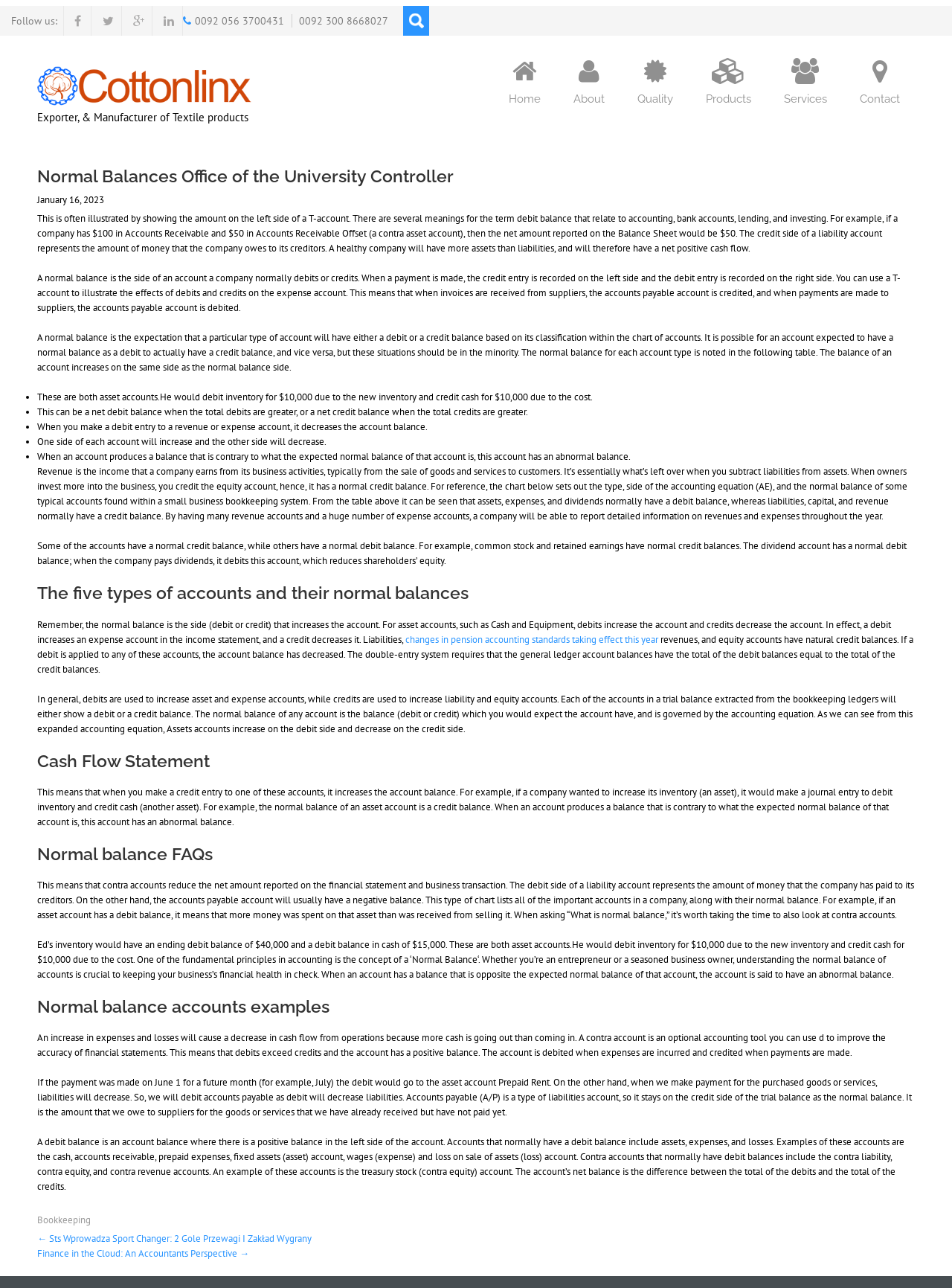What type of account is Accounts Payable?
Using the image, provide a concise answer in one word or a short phrase.

Liability